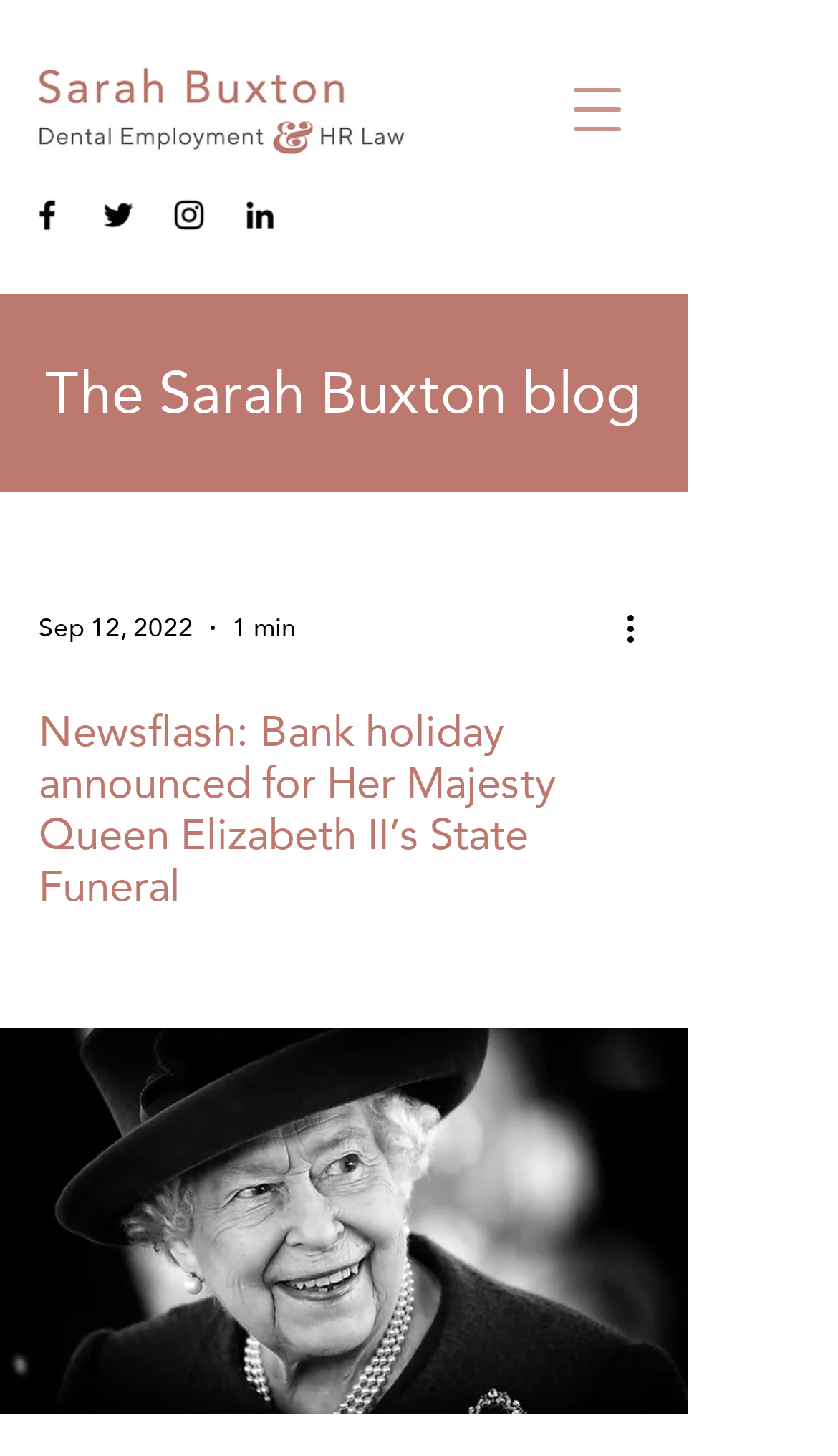Illustrate the webpage with a detailed description.

The webpage appears to be a blog post or news article page. At the top, there is a heading that reads "Newsflash: Bank holiday announced for Her Majesty Queen Elizabeth II’s State Funeral". Below this heading, there is a link to the author, Sarah Buxton FTA Law, accompanied by a small image. 

To the right of the author link, there is a button to open a navigation menu. Below the author link, there is a social bar with four links to social media platforms: Facebook, Twitter, Instagram, and LinkedIn, each accompanied by a small image. 

Further down, there is a heading that reads "The Sarah Buxton blog" with a date "Sep 12, 2022" and a reading time "1 min" below it. To the right of the date and reading time, there is a button with more actions. 

The main content of the blog post or news article is below the heading, but its content is not specified. At the very bottom of the page, there is a button that spans almost the entire width of the page.